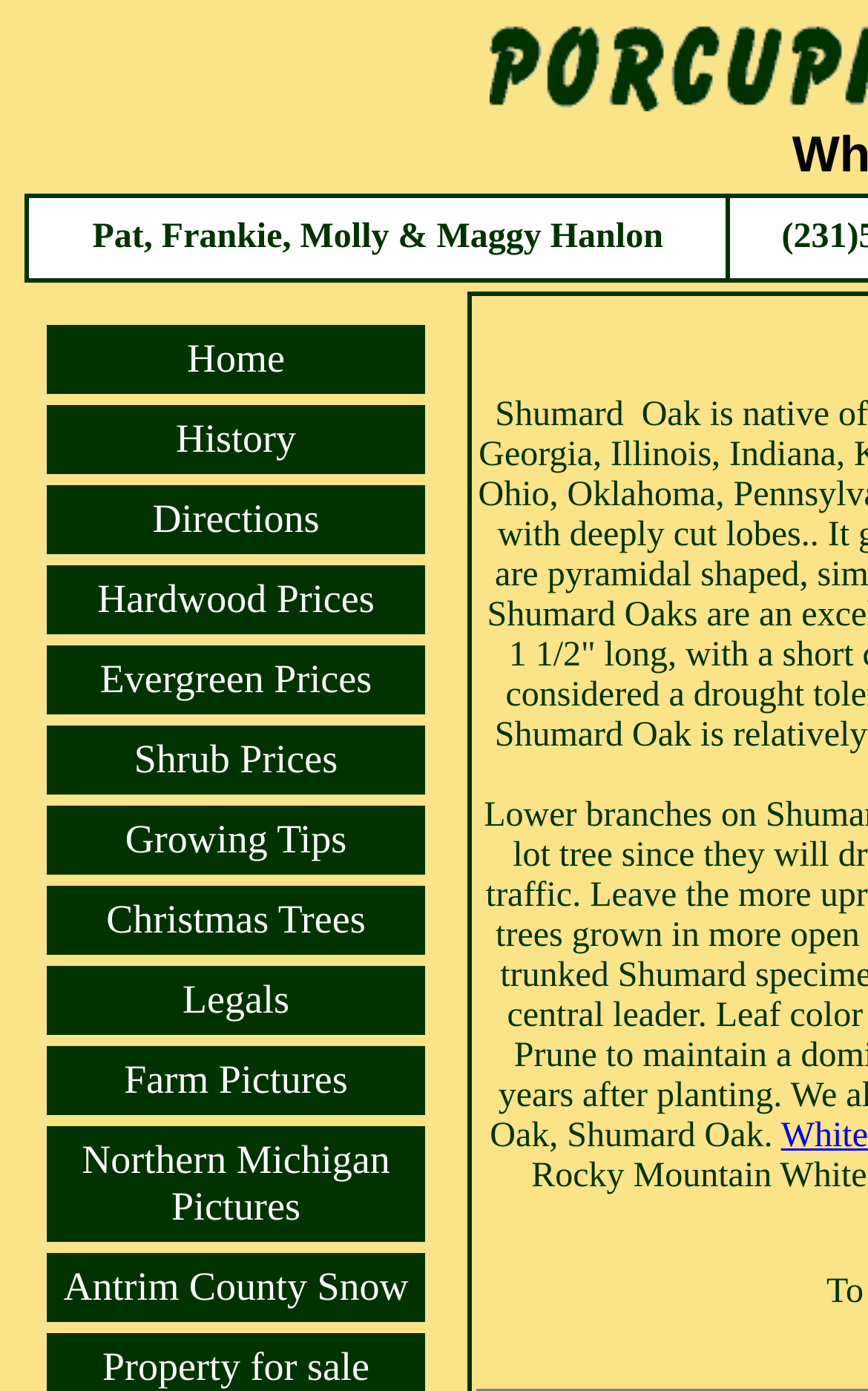Please identify the bounding box coordinates of the clickable region that I should interact with to perform the following instruction: "view farm pictures". The coordinates should be expressed as four float numbers between 0 and 1, i.e., [left, top, right, bottom].

[0.143, 0.76, 0.401, 0.792]